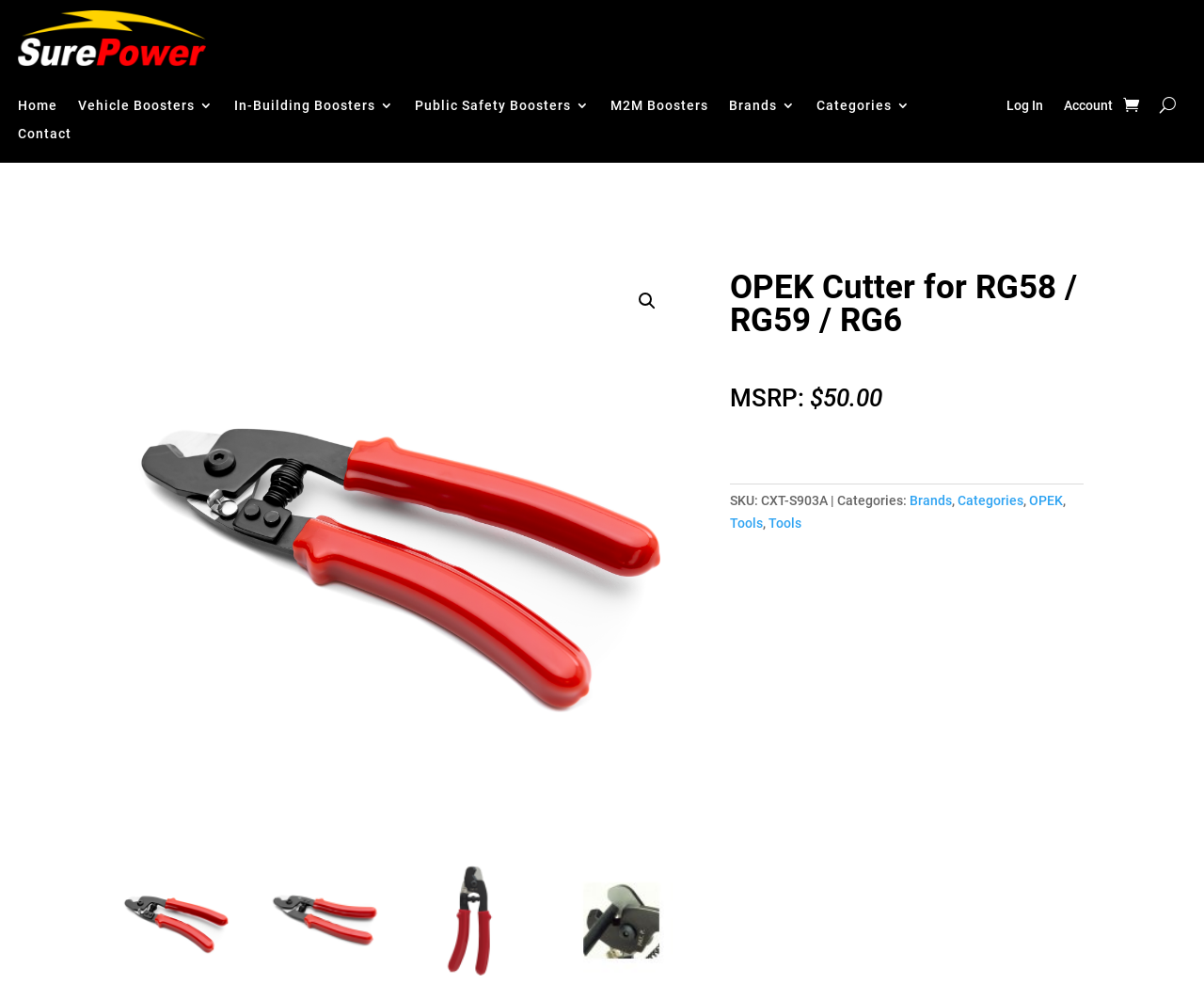Can you find the bounding box coordinates for the element to click on to achieve the instruction: "Click the Contact link"?

[0.015, 0.129, 0.06, 0.15]